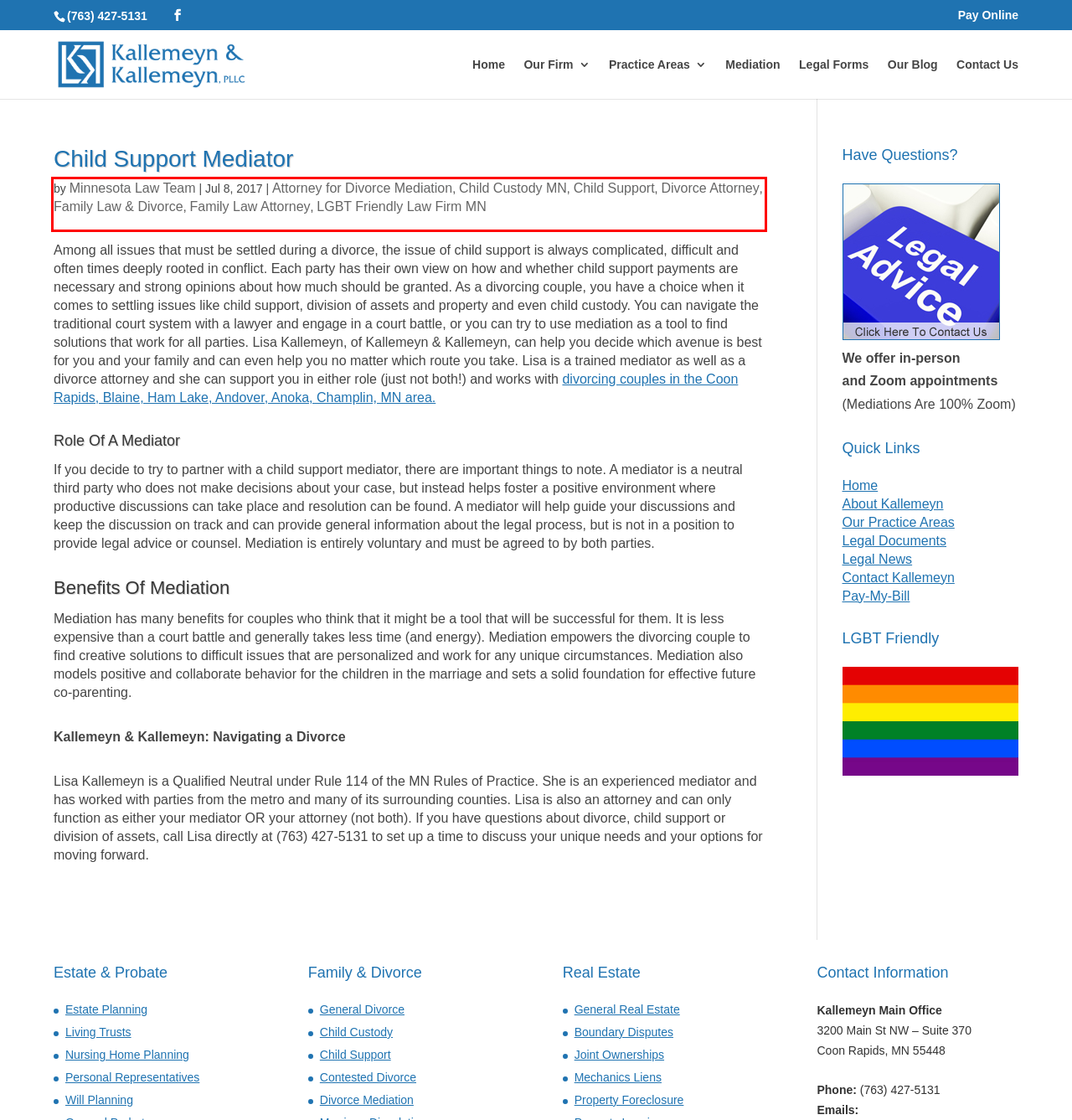Review the webpage screenshot provided, and perform OCR to extract the text from the red bounding box.

by Minnesota Law Team | Jul 8, 2017 | Attorney for Divorce Mediation, Child Custody MN, Child Support, Divorce Attorney, Family Law & Divorce, Family Law Attorney, LGBT Friendly Law Firm MN